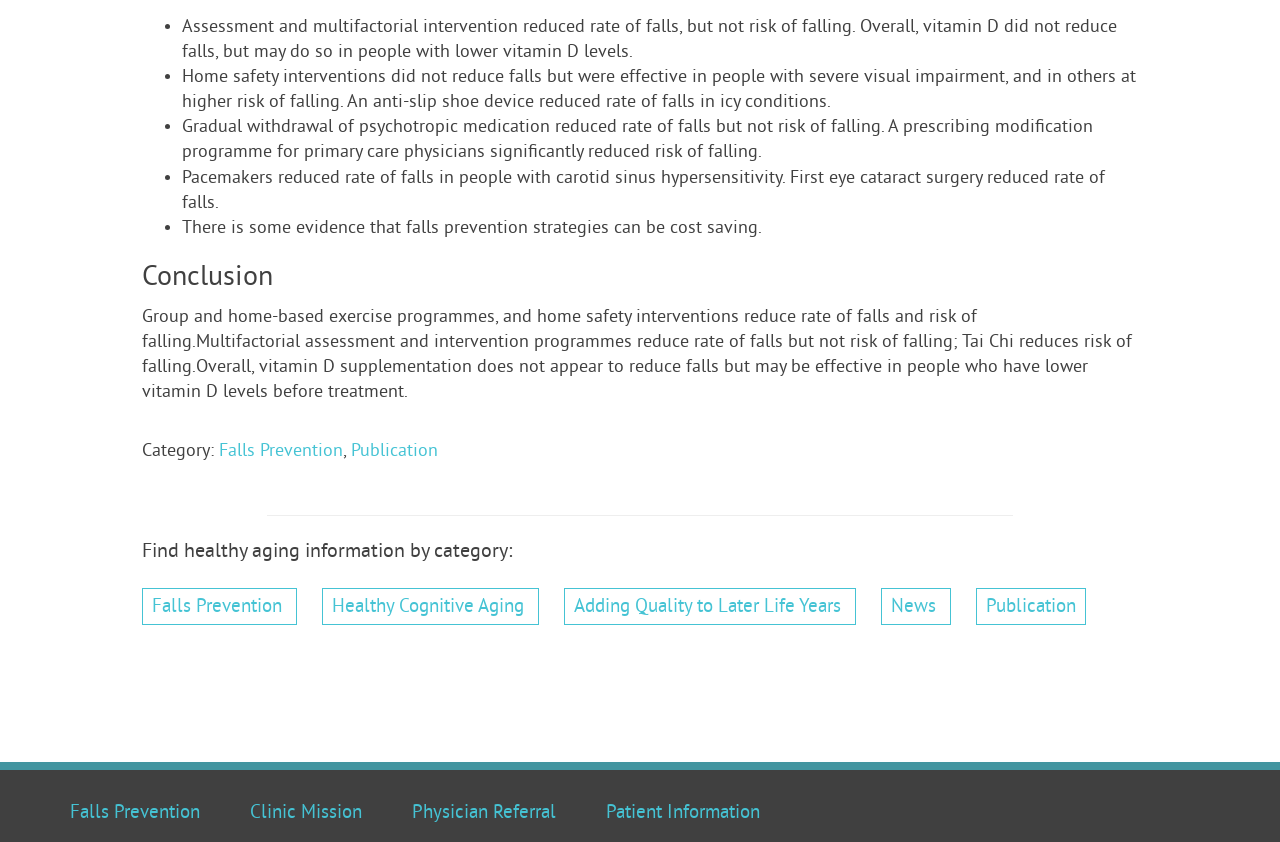What type of exercise programmes are mentioned as reducing the rate of falls? Based on the screenshot, please respond with a single word or phrase.

Group and home-based exercise programmes